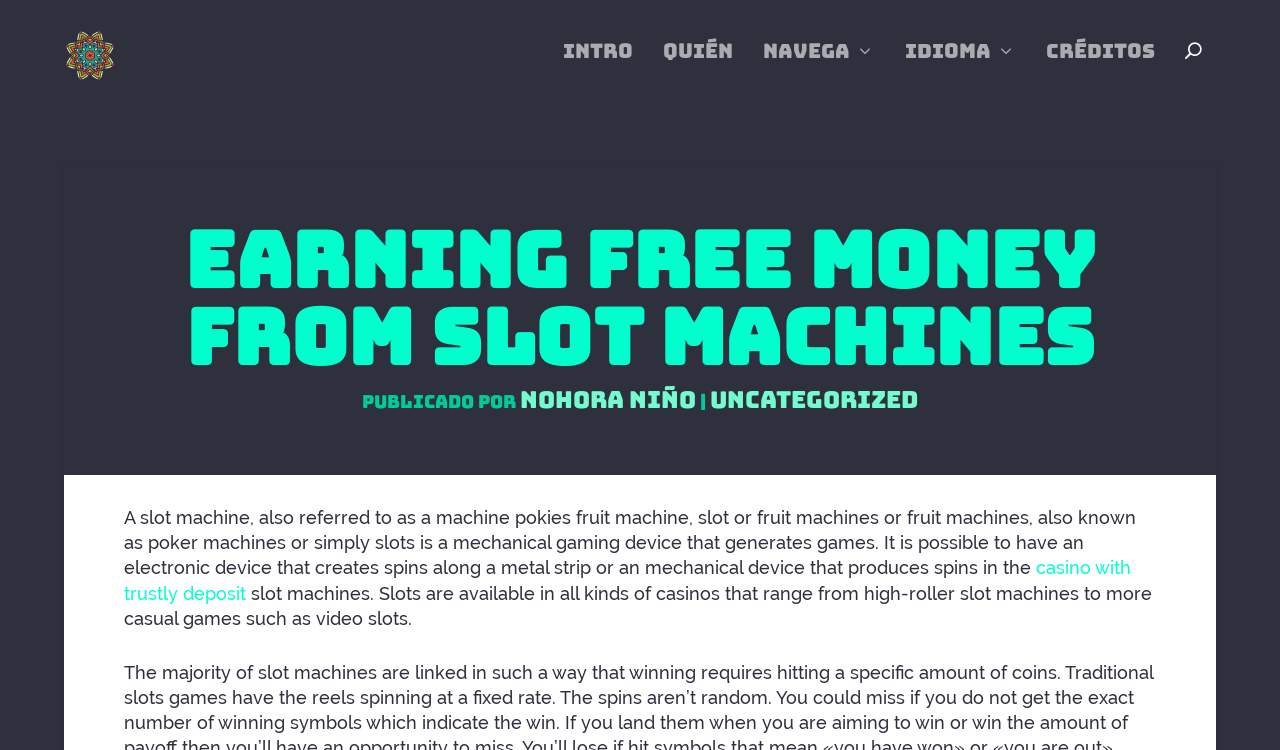What type of device is being described?
Using the visual information, respond with a single word or phrase.

Slot machine